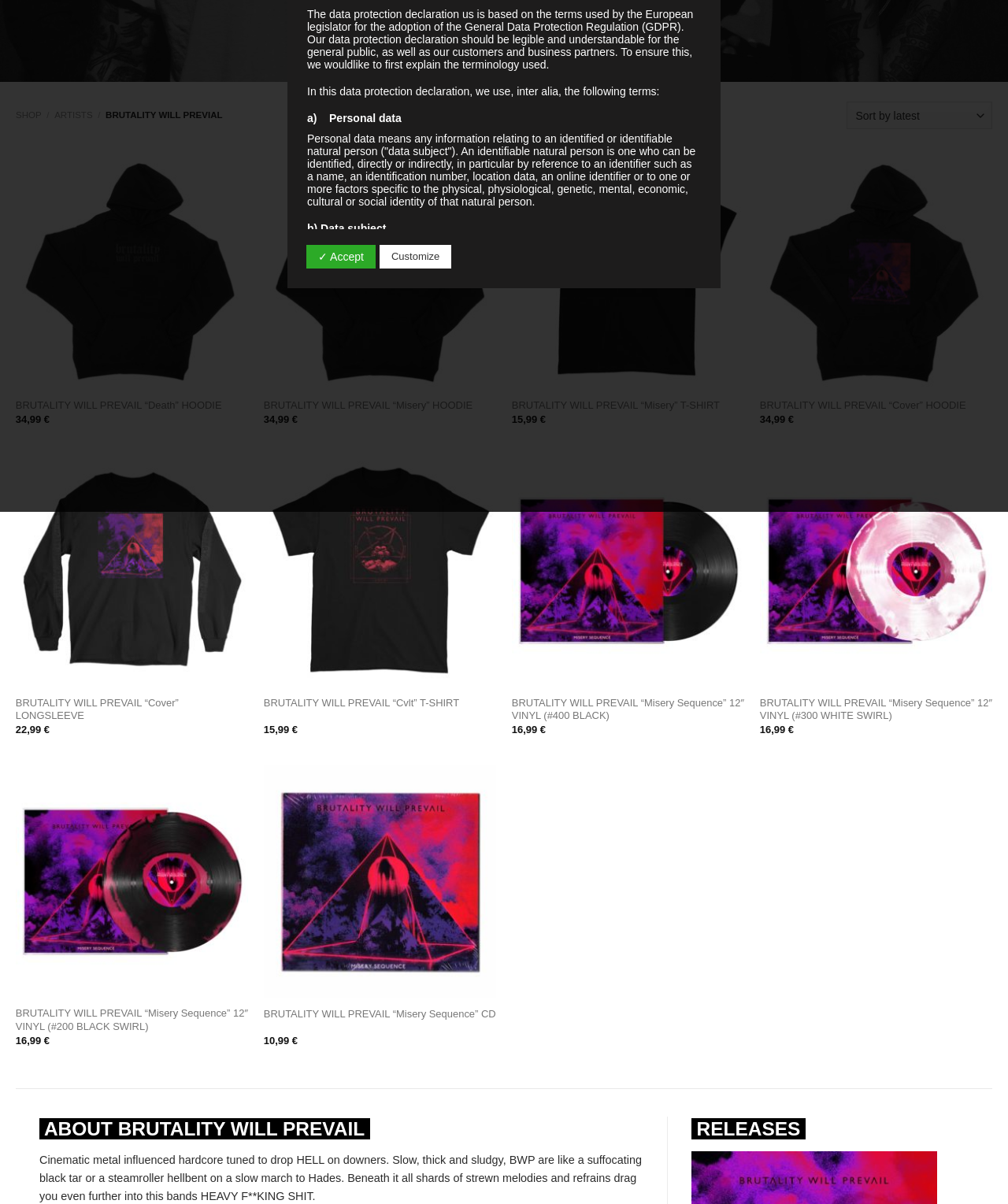Locate the bounding box coordinates of the UI element described by: "BRUTALITY WILL PREVAIL “Cover” LONGSLEEVE". Provide the coordinates as four float numbers between 0 and 1, formatted as [left, top, right, bottom].

[0.015, 0.579, 0.246, 0.601]